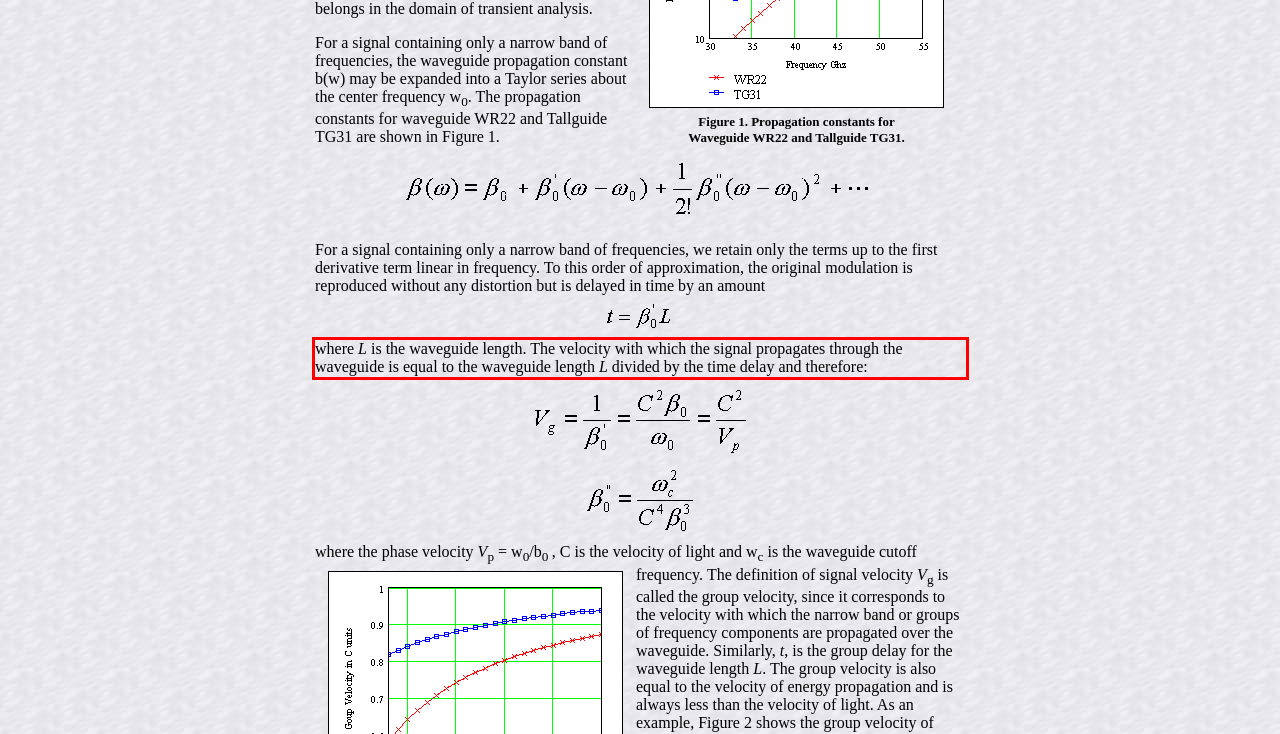Please identify and extract the text content from the UI element encased in a red bounding box on the provided webpage screenshot.

where L is the waveguide length. The velocity with which the signal propagates through the waveguide is equal to the waveguide length L divided by the time delay and therefore: